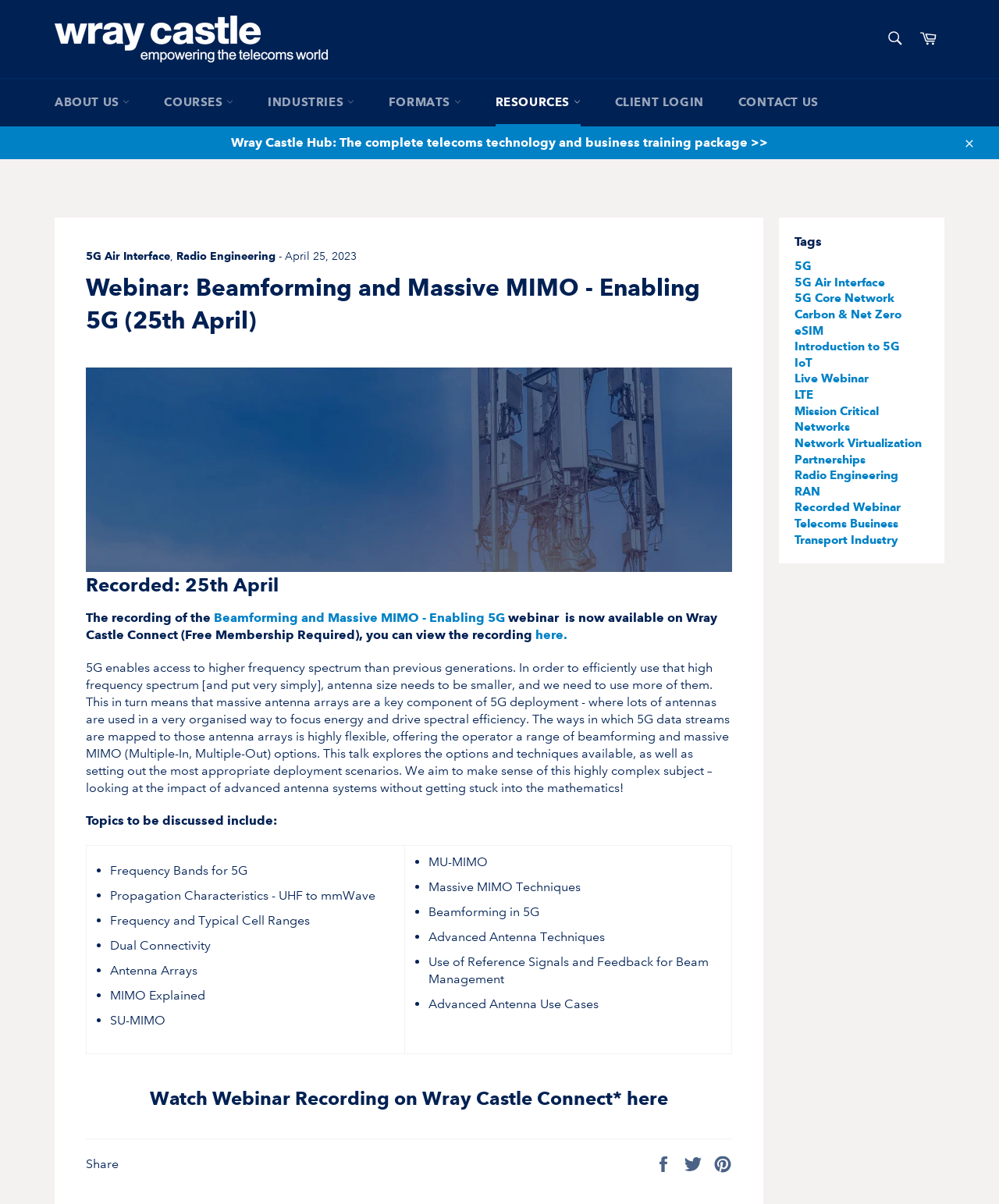Identify the bounding box coordinates of the section to be clicked to complete the task described by the following instruction: "View previous page". The coordinates should be four float numbers between 0 and 1, formatted as [left, top, right, bottom].

None